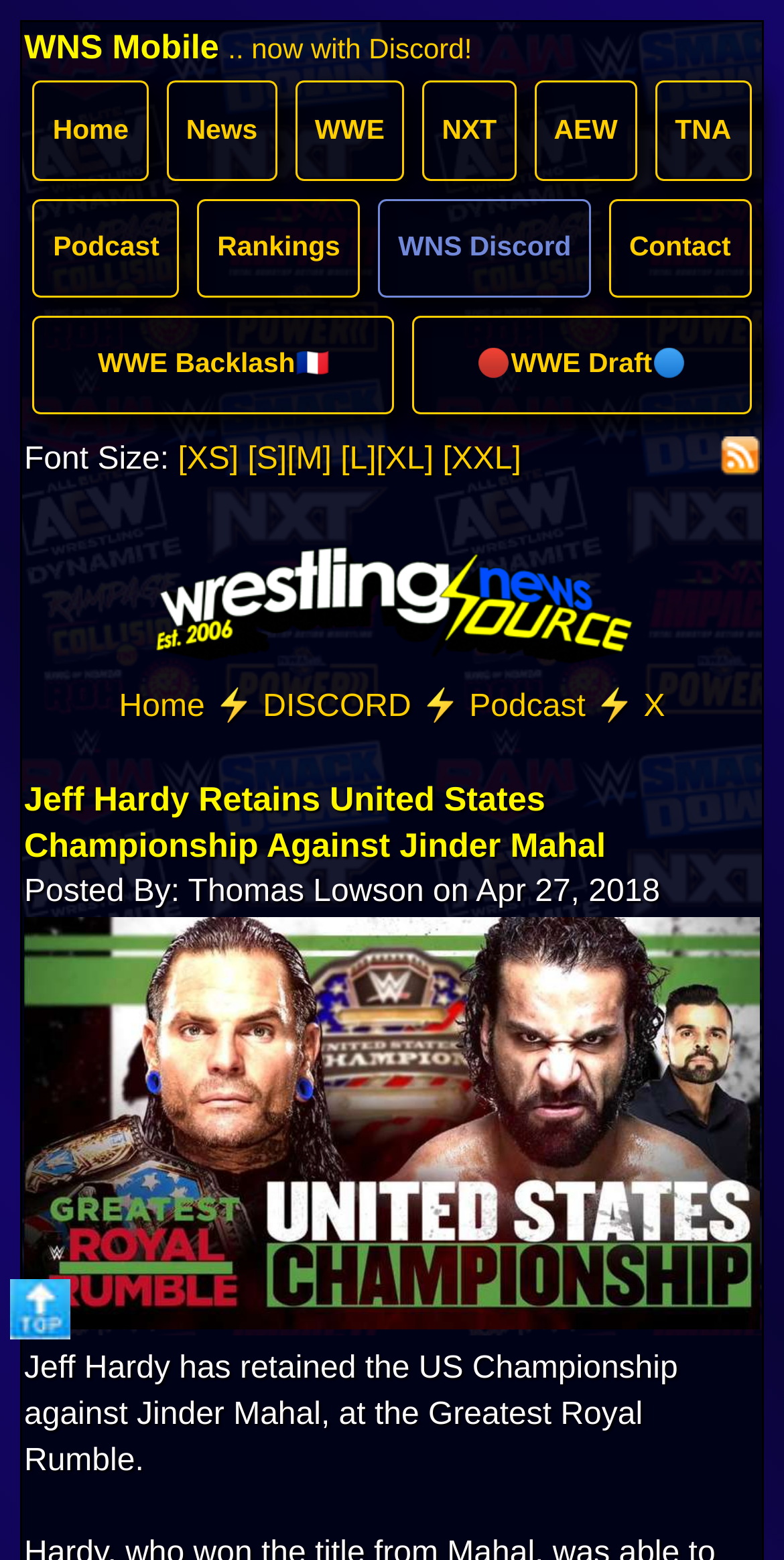How many font sizes are available on the website?
From the details in the image, provide a complete and detailed answer to the question.

The website provides font size options, including XS, S, M, L, XL, and XXL, which indicates that there are 6 font sizes available on the website.